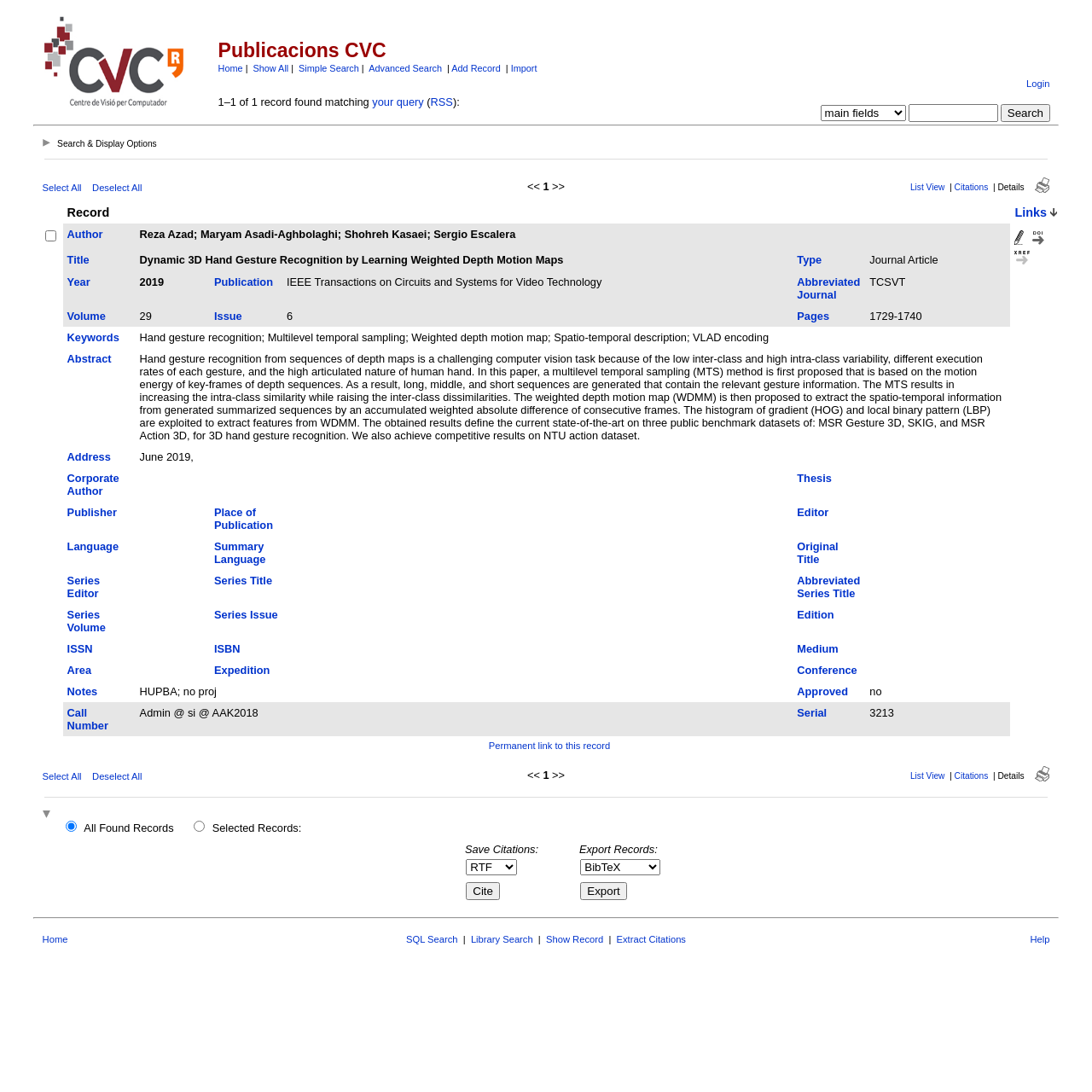Offer a meticulous caption that includes all visible features of the webpage.

The webpage is titled "Publicacions CVC -- Query Results" and appears to be a search result page. At the top, there is a table containing the title logo and information, with a link to "CVC Home" on the left and a series of links to different pages, including "Home", "Show All", "Simple Search", "Advanced Search", "Add Record", and "Import" on the right. 

Below this table, there is a row with a link to "your query" and another link to "RSS". 

Next, there is a horizontal separator line, followed by a link to "toggle visibility Search & Display Options" with an accompanying image. 

Another horizontal separator line is followed by a table containing browse links that link to the results pages of the query. This table has three columns, with links to "Select All" and "Deselect All" on the left, a series of page numbers in the middle, and links to "List View", "Citations", and "print" on the right. 

The main content of the page is a table displaying the database results for the query. This table has four columns, with checkboxes to select records on the left, followed by columns for "Record", "Author", and "Links". Each row in the table represents a single search result, with links to edit, doi, and openurl, as well as the title, author, and other publication information. There are three rows of search results displayed on this page.